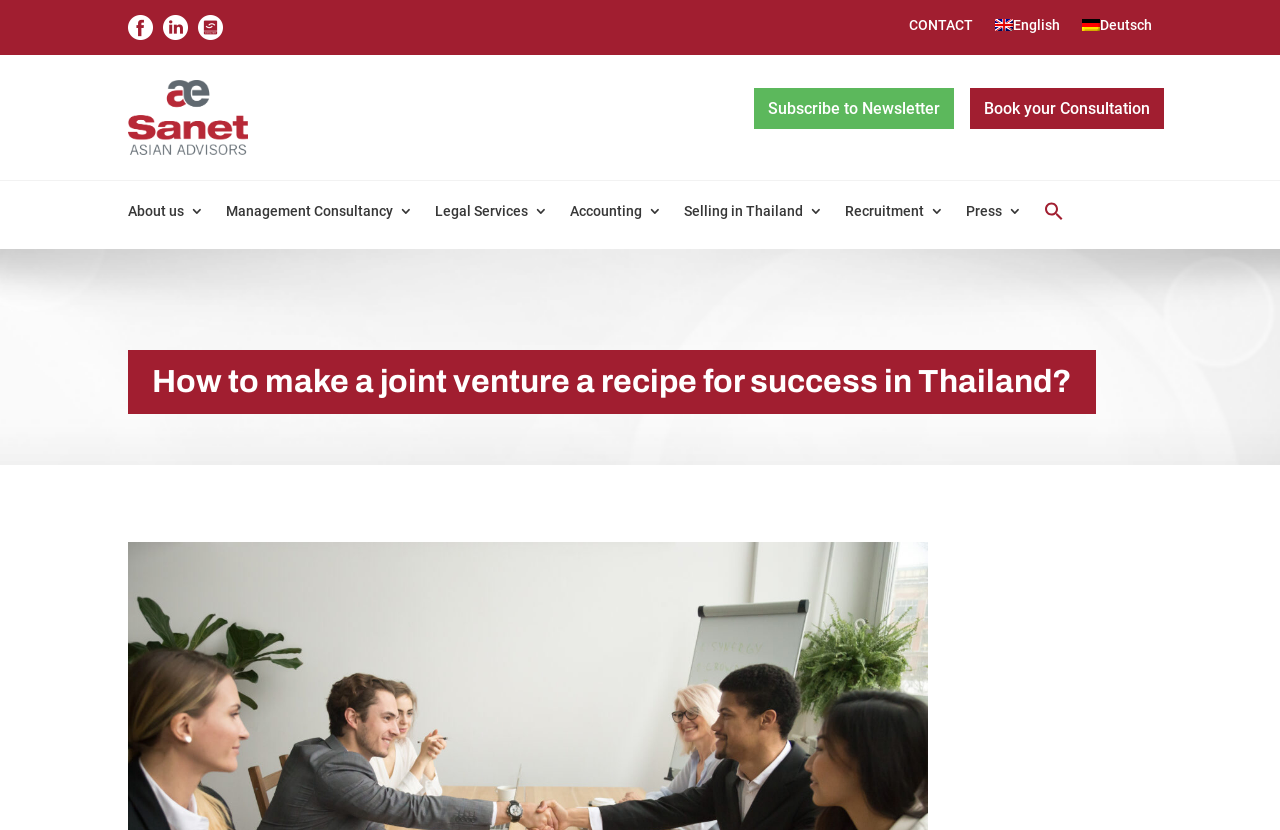Summarize the webpage comprehensively, mentioning all visible components.

The webpage is about Sanet Legal, a law firm in Thailand that specializes in serving German-speaking clients. At the top left corner, there is a logo of Sanet Legal, accompanied by a few links and images. Below the logo, there are several links and images arranged horizontally, likely representing different sections or services offered by the firm.

On the top right corner, there are links to contact information, language options (English and Deutsch), and a search icon. Below these links, there is a horizontal menu with several options, including "About us", "Management Consultancy", "Legal Services", "Accounting", "Selling in Thailand", "Recruitment", and "Press".

The main content of the webpage is a heading that asks "How to make a joint venture a recipe for success in Thailand?", which suggests that the webpage provides information or guidance on establishing a successful joint venture in Thailand. There are also two prominent calls-to-action: "Subscribe to Newsletter" and "Book your Consultation", located near the bottom of the page.